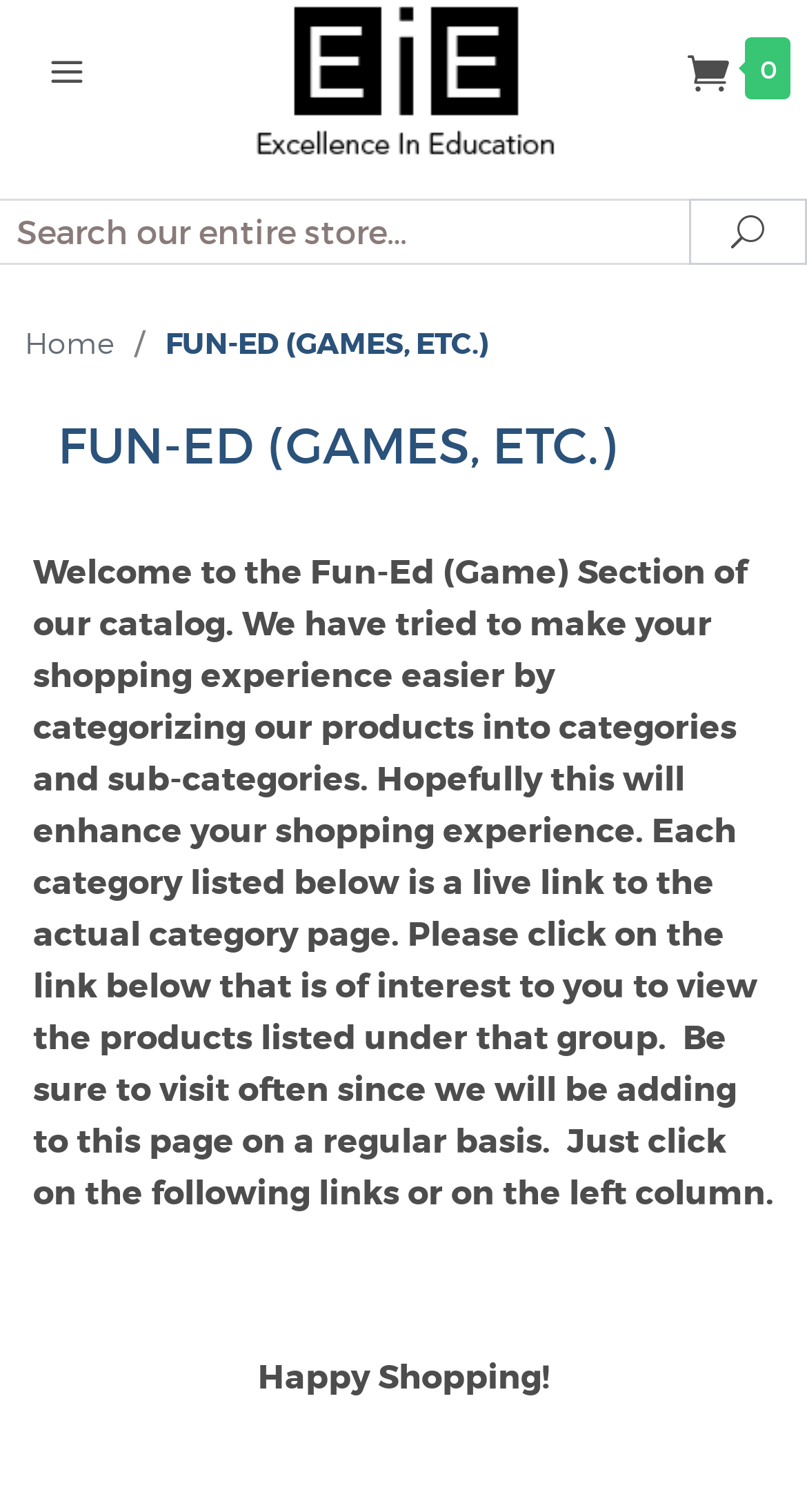Identify the webpage's primary heading and generate its text.

FUN-ED (GAMES, ETC.)